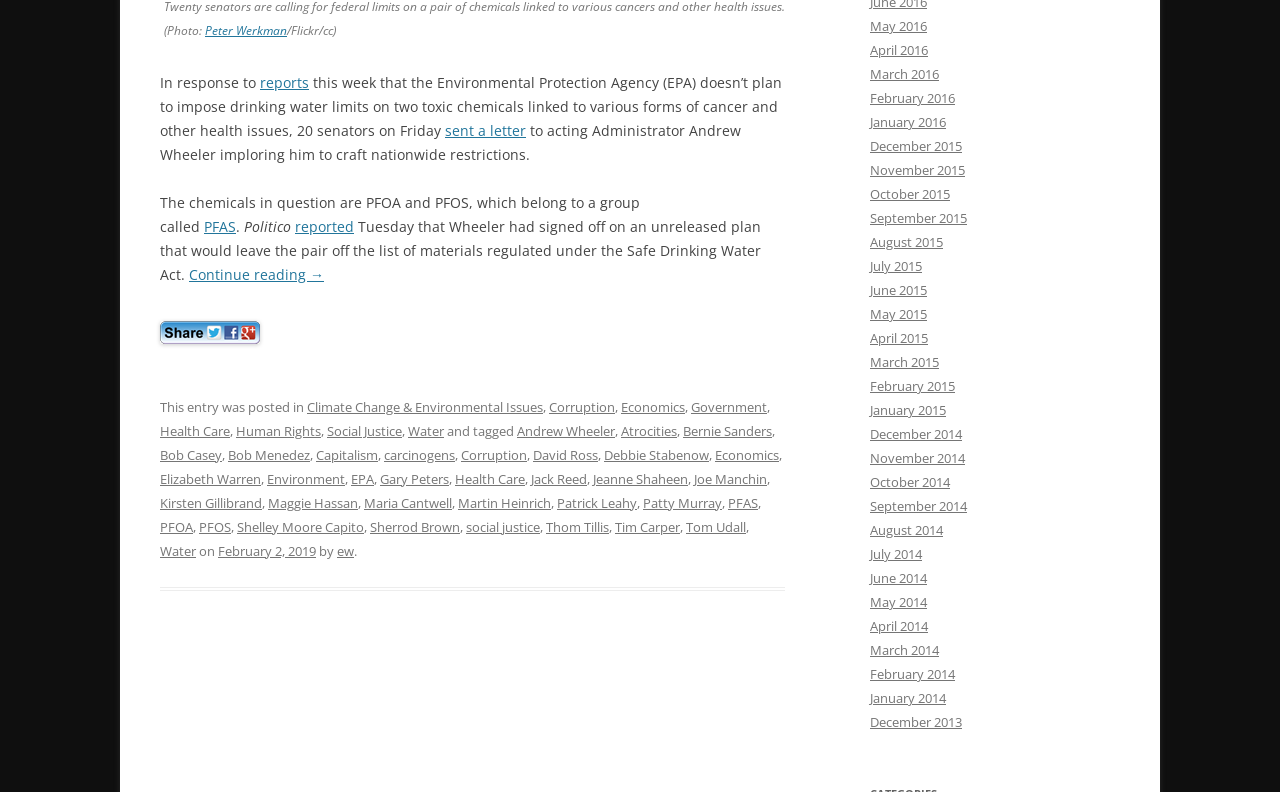Please answer the following question using a single word or phrase: 
What is the topic of the article?

Environmental Protection